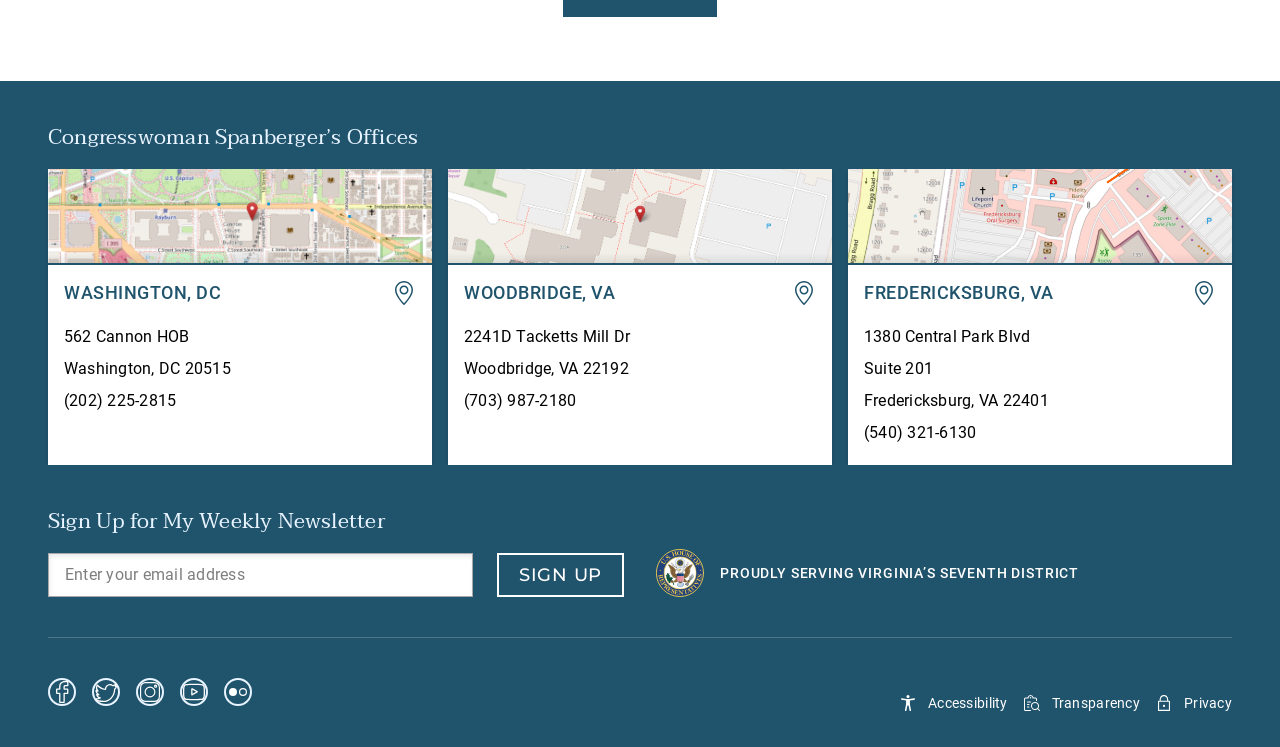Pinpoint the bounding box coordinates for the area that should be clicked to perform the following instruction: "Contact the Washington, DC office".

[0.0, 0.226, 0.338, 0.622]